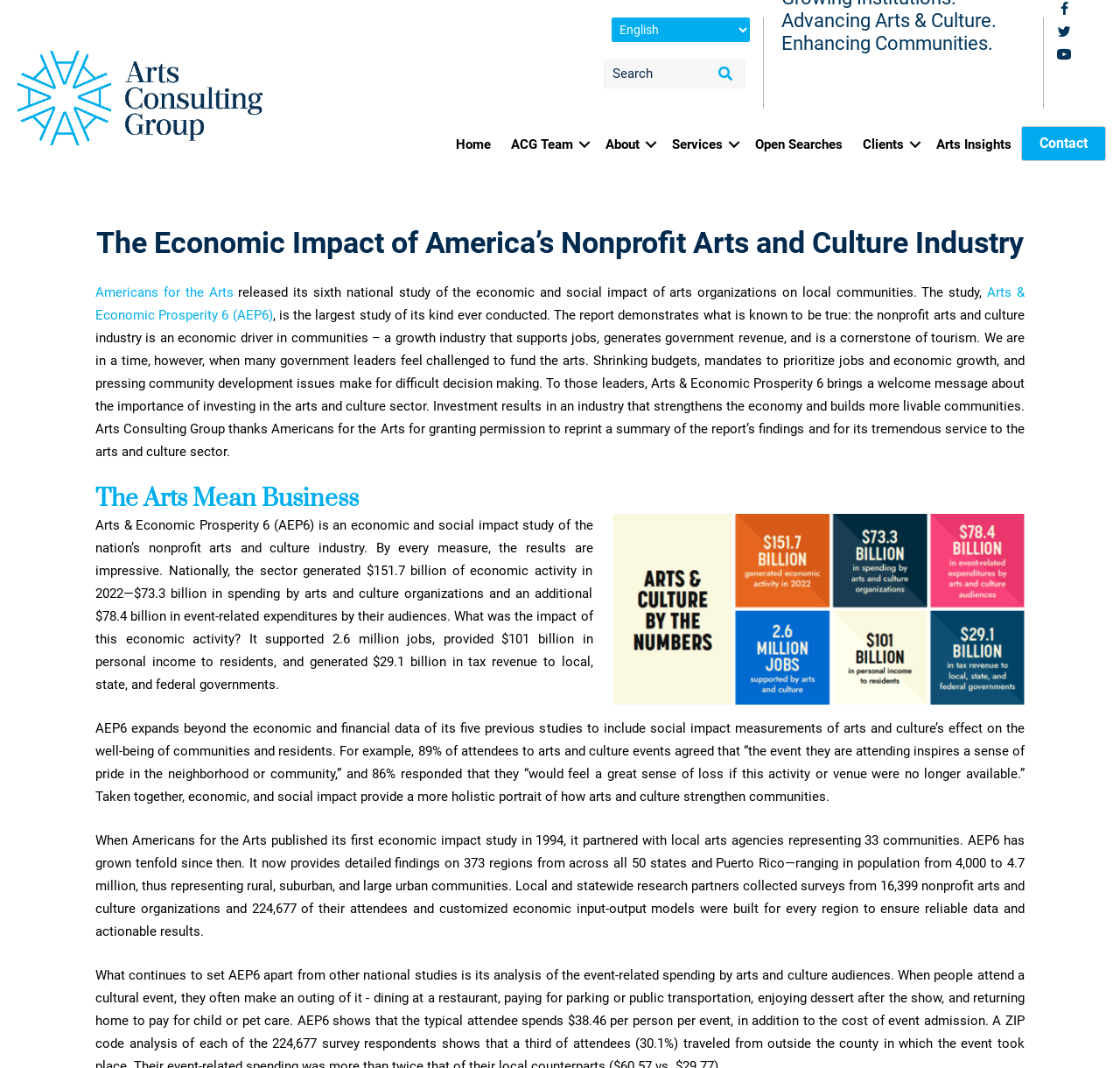What is the name of the study mentioned in the webpage?
Based on the image, answer the question with a single word or brief phrase.

Arts & Economic Prosperity 6